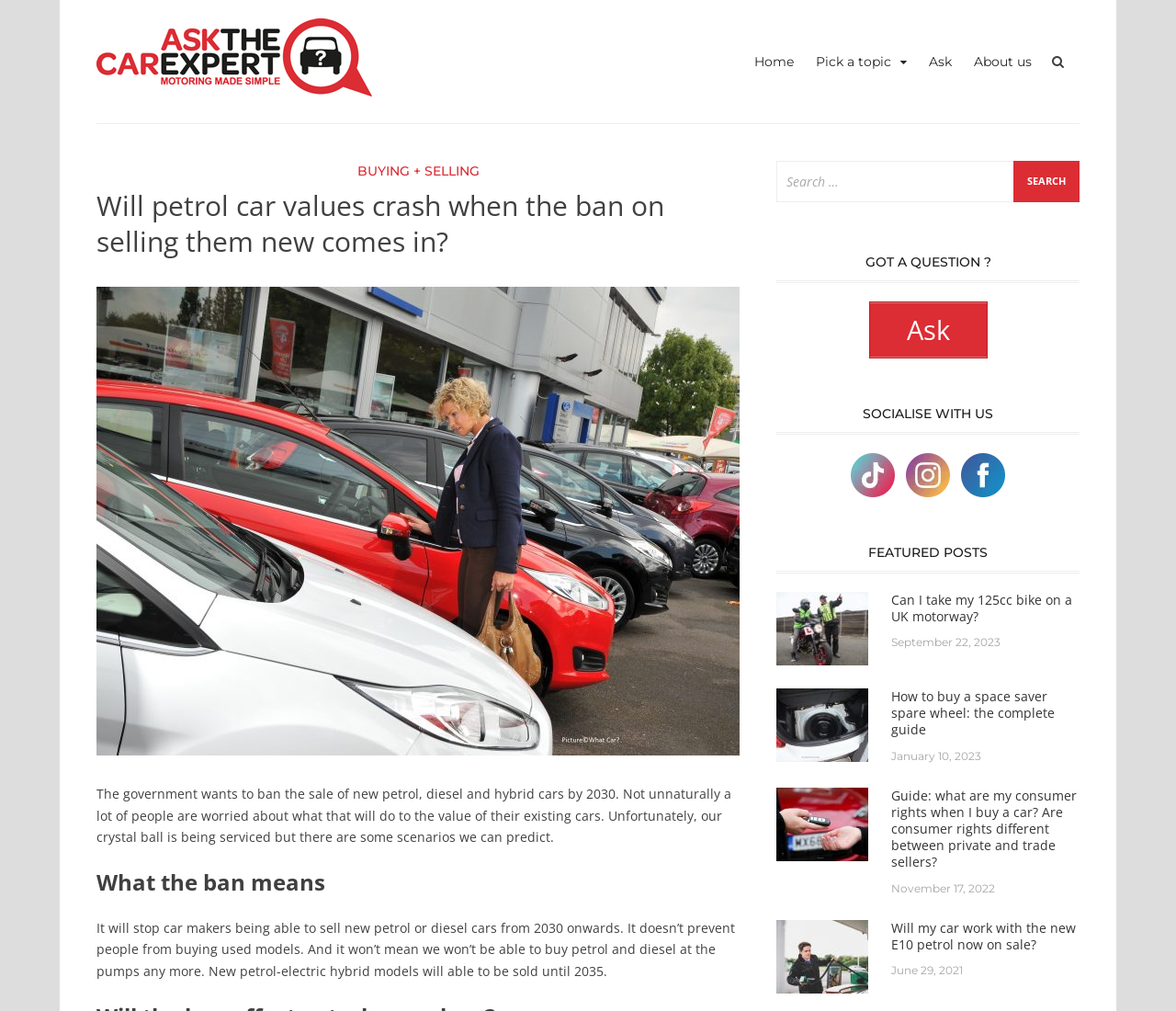Can you find the bounding box coordinates for the element to click on to achieve the instruction: "Search for something"?

[0.66, 0.159, 0.918, 0.205]